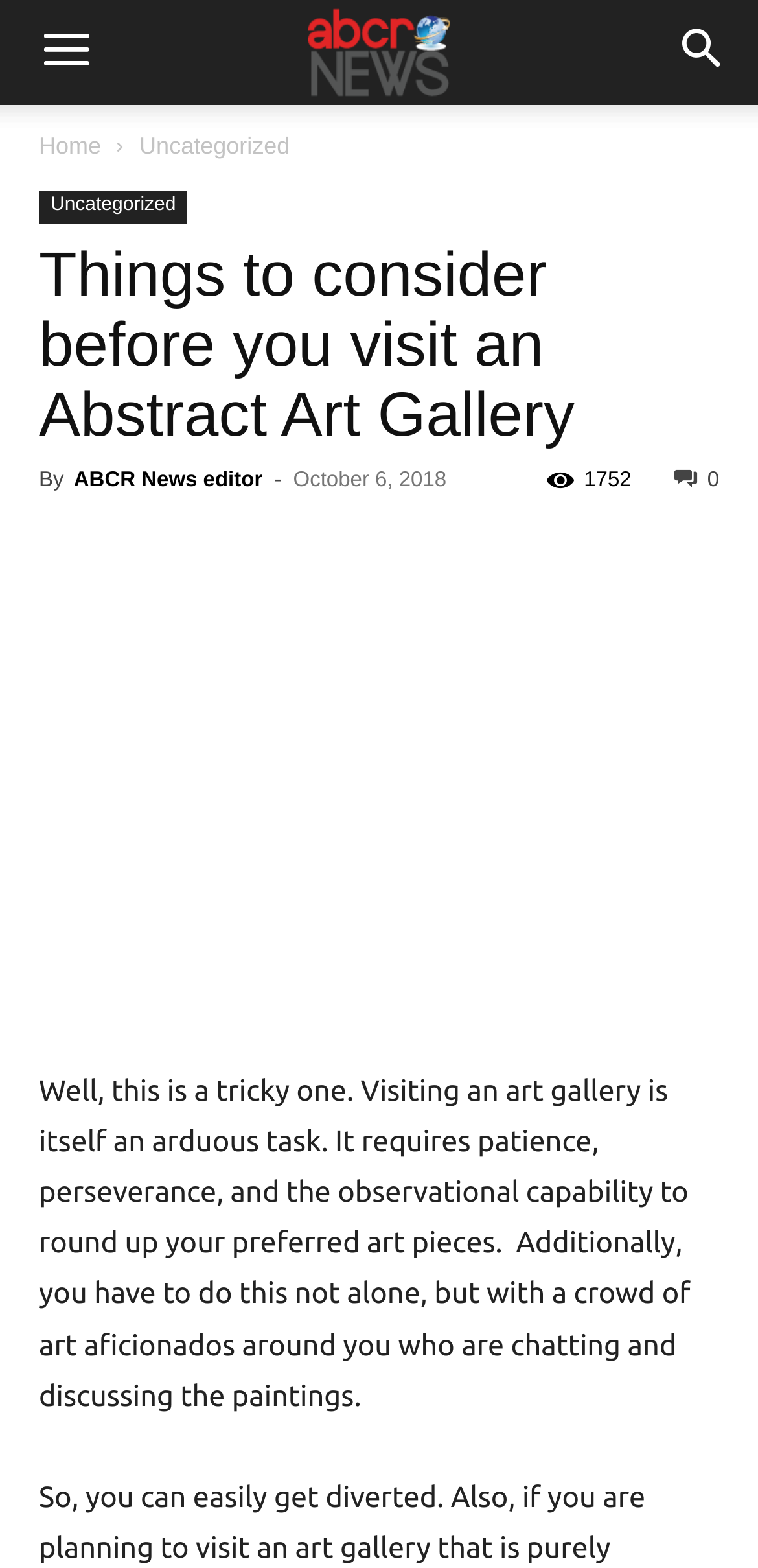Please find the bounding box coordinates of the element that you should click to achieve the following instruction: "Go to home page". The coordinates should be presented as four float numbers between 0 and 1: [left, top, right, bottom].

[0.051, 0.084, 0.133, 0.102]